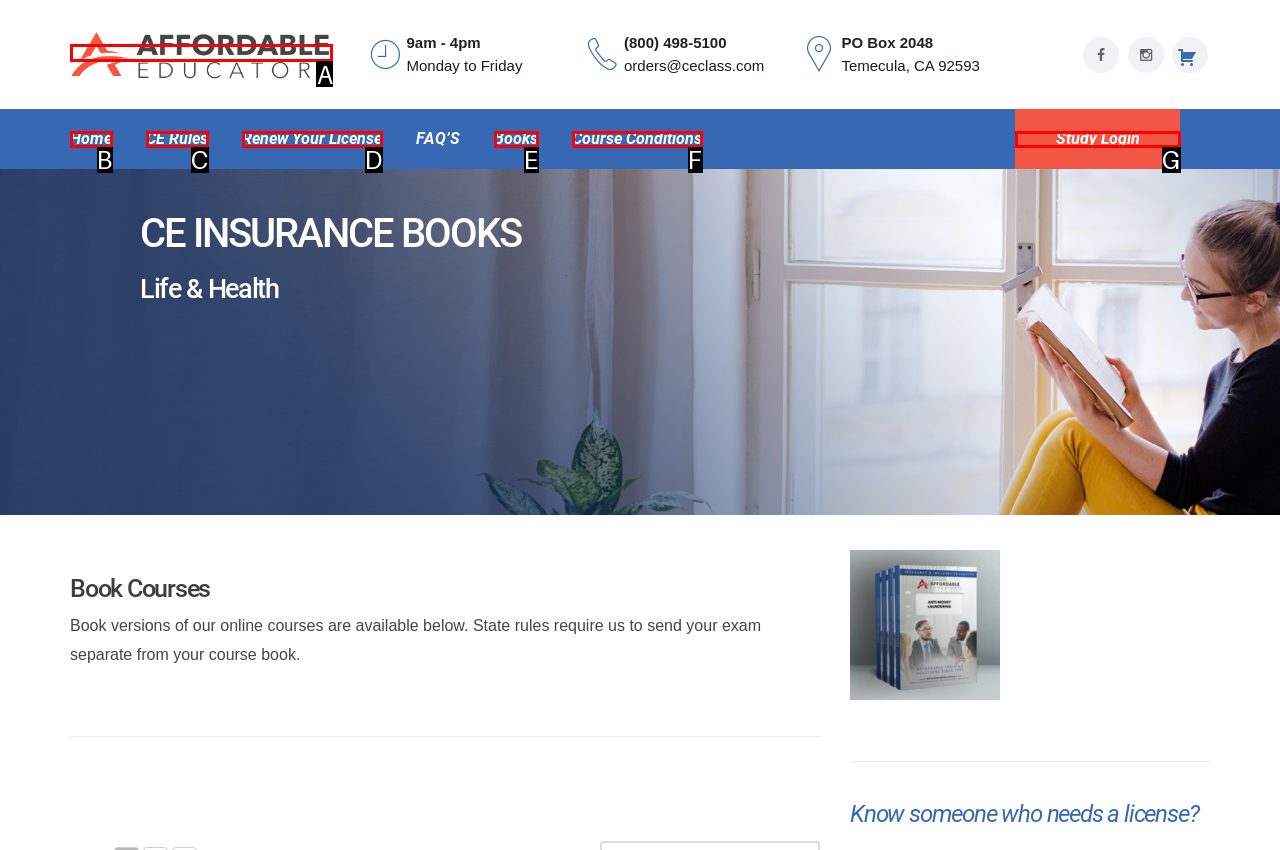Choose the HTML element that matches the description: alt="Affordable Educators"
Reply with the letter of the correct option from the given choices.

A